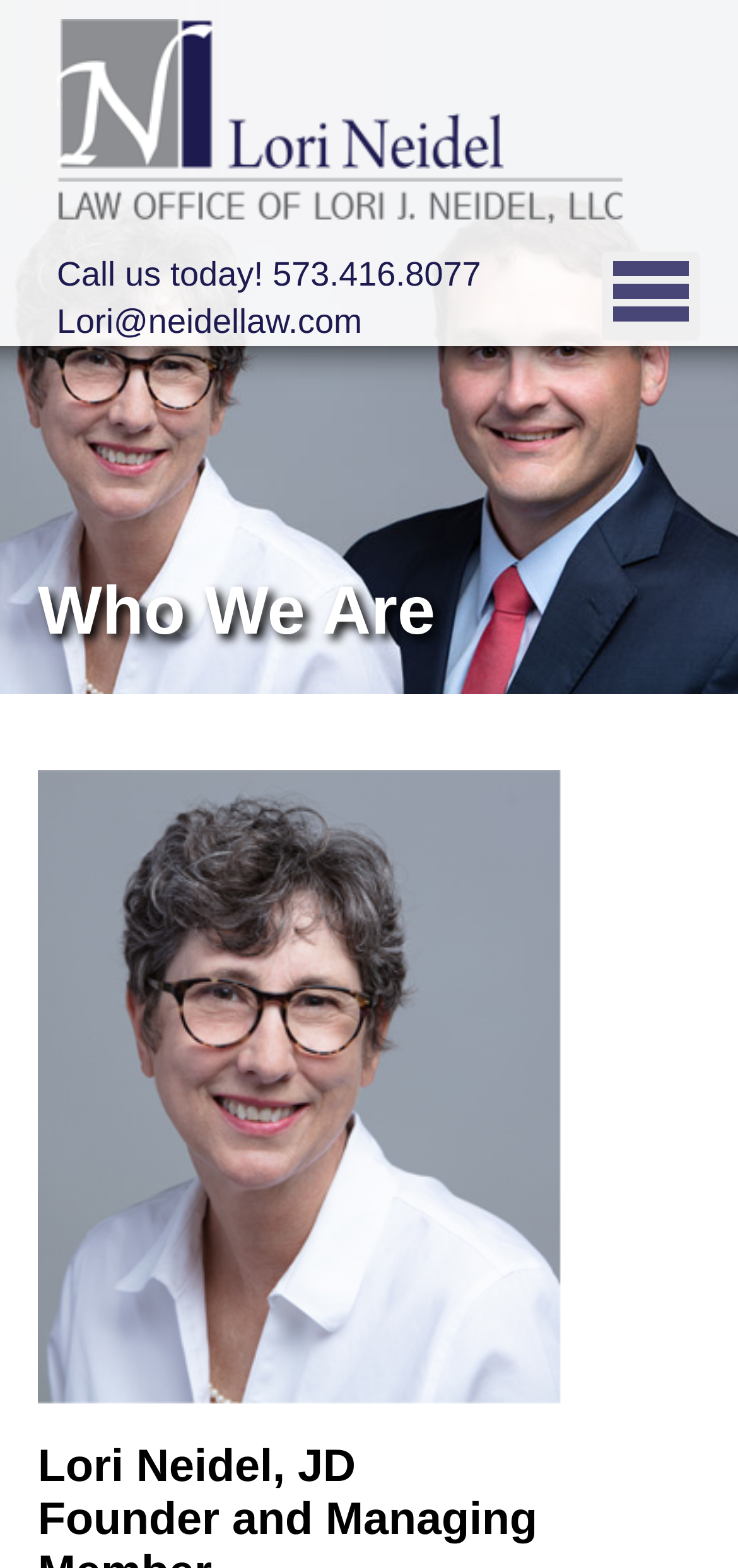Please provide a short answer using a single word or phrase for the question:
What is the contact phone number?

573.416.8077